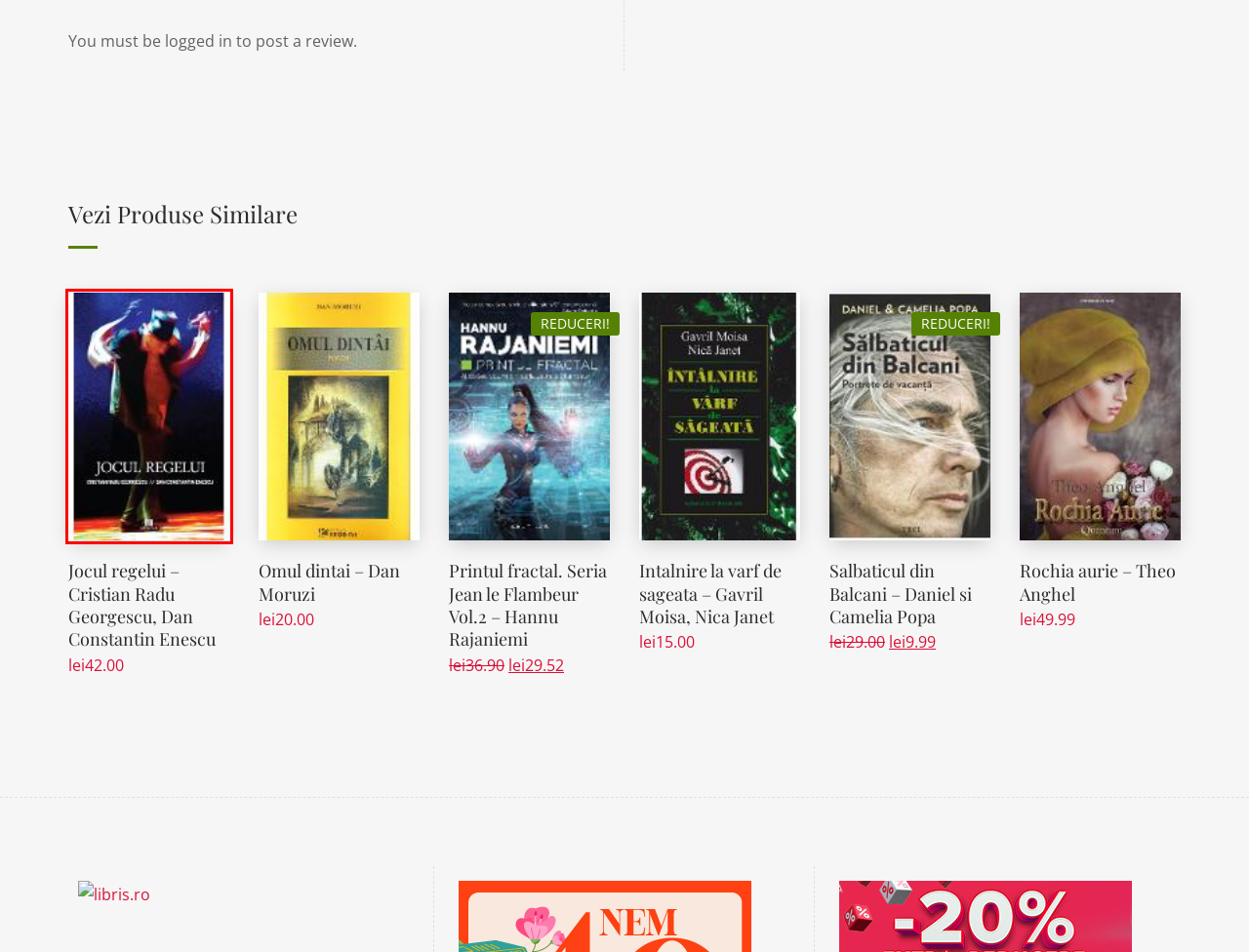Look at the screenshot of a webpage with a red bounding box and select the webpage description that best corresponds to the new page after clicking the element in the red box. Here are the options:
A. Printul fractal. Seria Jean le Flambeur Vol.2 - Hannu Rajaniemi - Oferte Carti
B. Omul dintai - Dan Moruzi - Oferte Carti
C. Salbaticul din Balcani - Daniel si Camelia Popa - Oferte Carti
D. Oferte Carti – Cele mai bune oferte pentru cartile dorite
E. Jocul regelui - Cristian Radu Georgescu, Dan Constantin Enescu - Oferte Carti
F. Rochia aurie - Theo Anghel - Oferte Carti
G. Literatura - Oferte Carti
H. Intalnire la varf de sageata - Gavril Moisa, Nica Janet - Oferte Carti

E